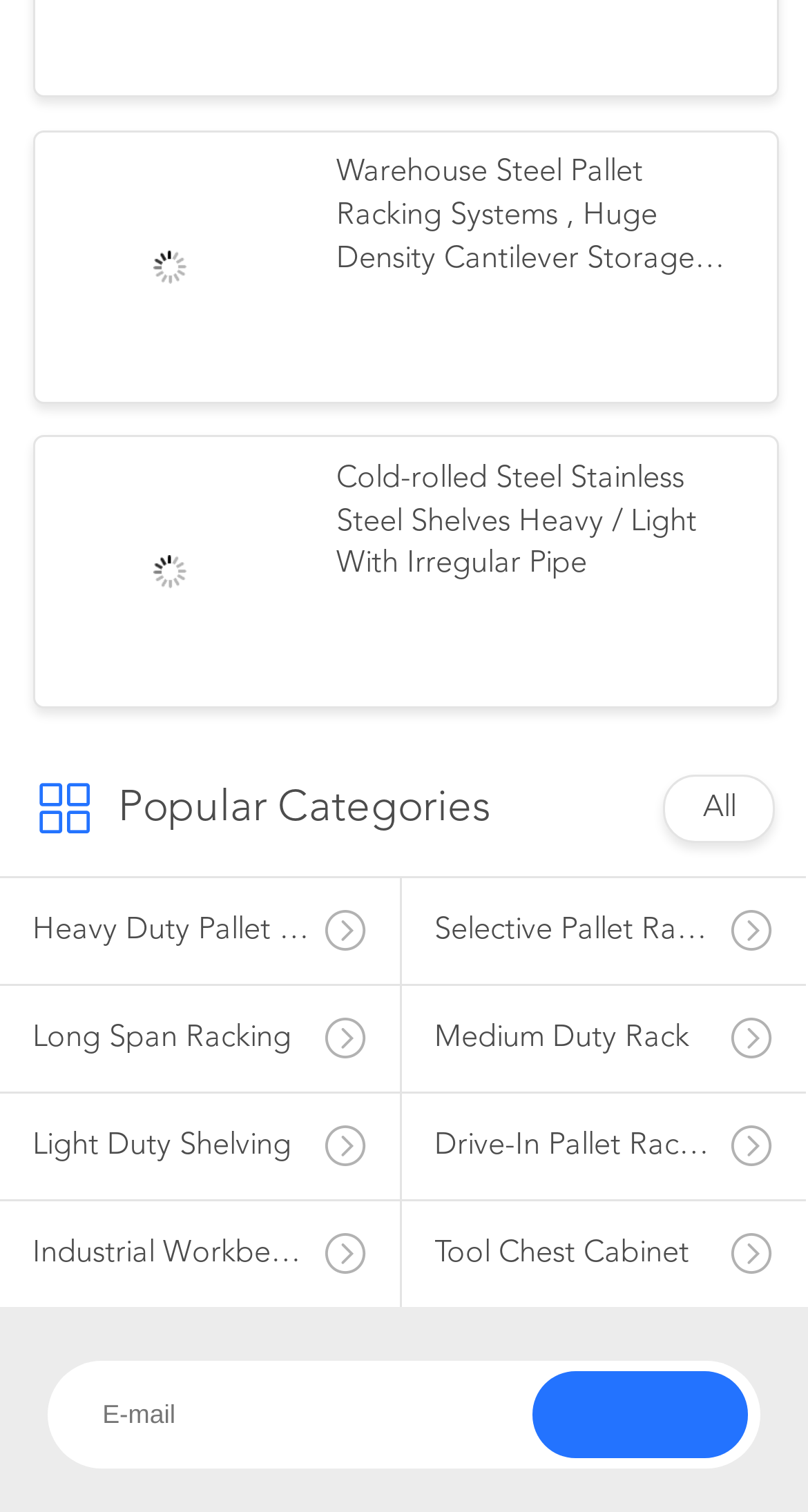Please locate the bounding box coordinates of the element that should be clicked to achieve the given instruction: "read education resources".

None